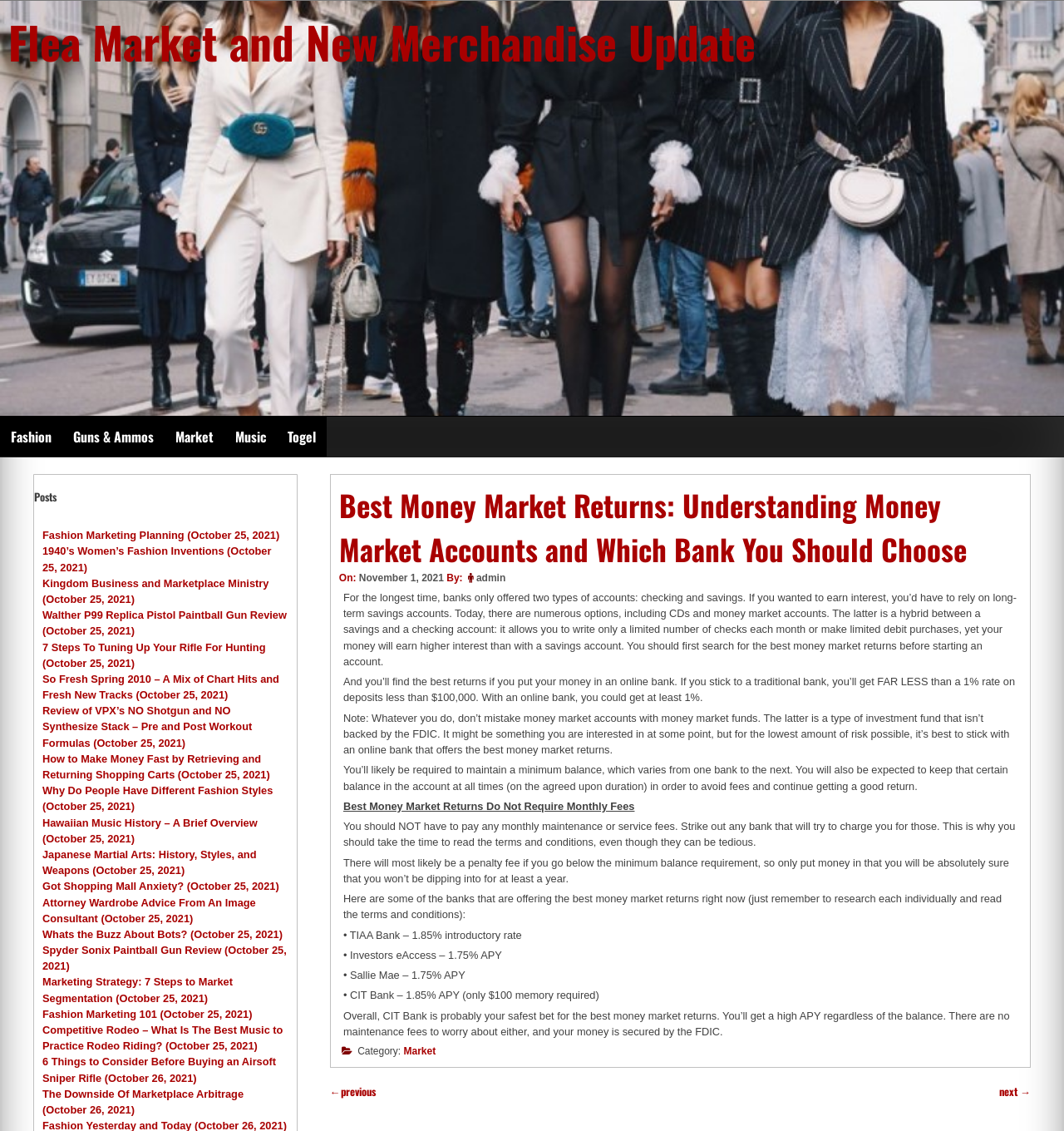What is the APY offered by TIAA Bank?
From the screenshot, supply a one-word or short-phrase answer.

1.85%